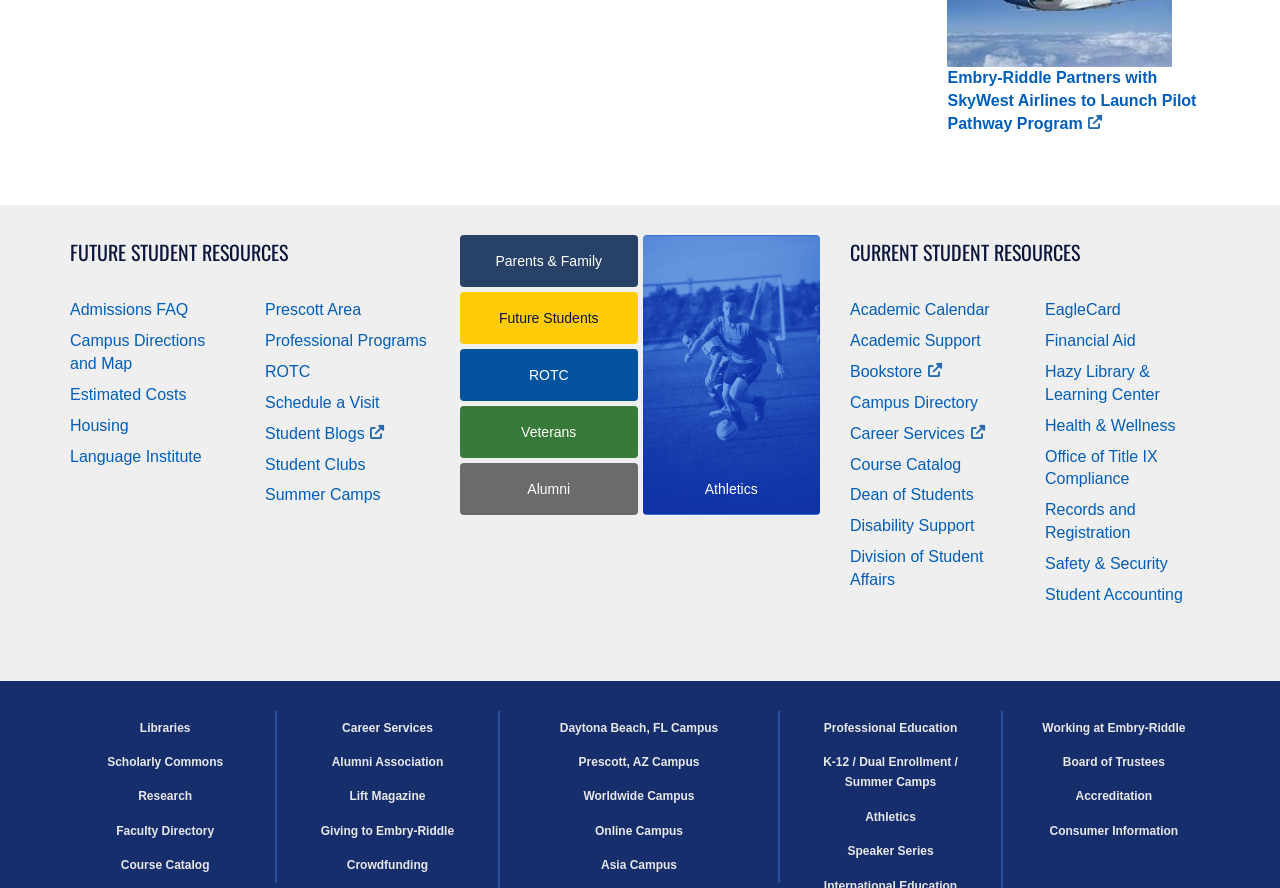Identify the bounding box coordinates for the element you need to click to achieve the following task: "Learn about Language Institute". Provide the bounding box coordinates as four float numbers between 0 and 1, in the form [left, top, right, bottom].

[0.055, 0.504, 0.158, 0.523]